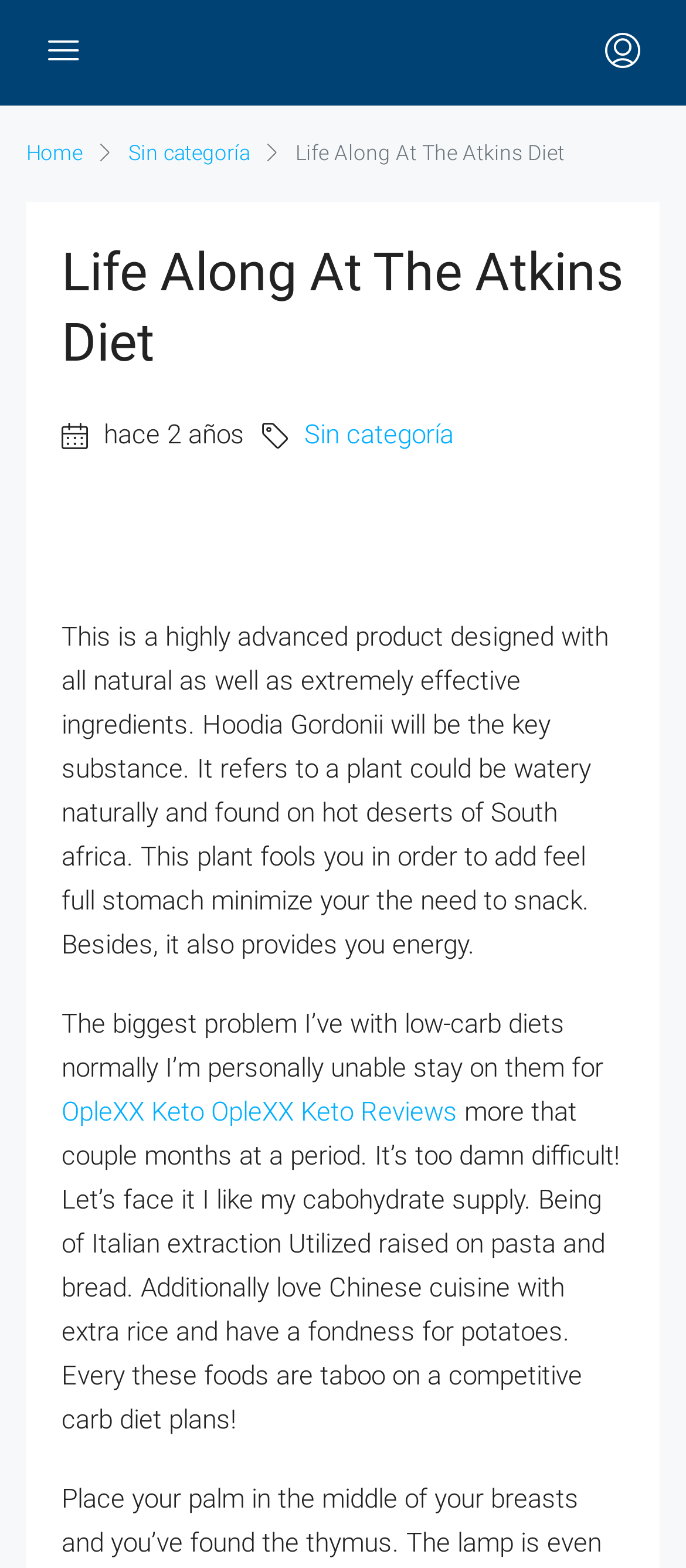How long ago was the article written?
Based on the visual, give a brief answer using one word or a short phrase.

2 años